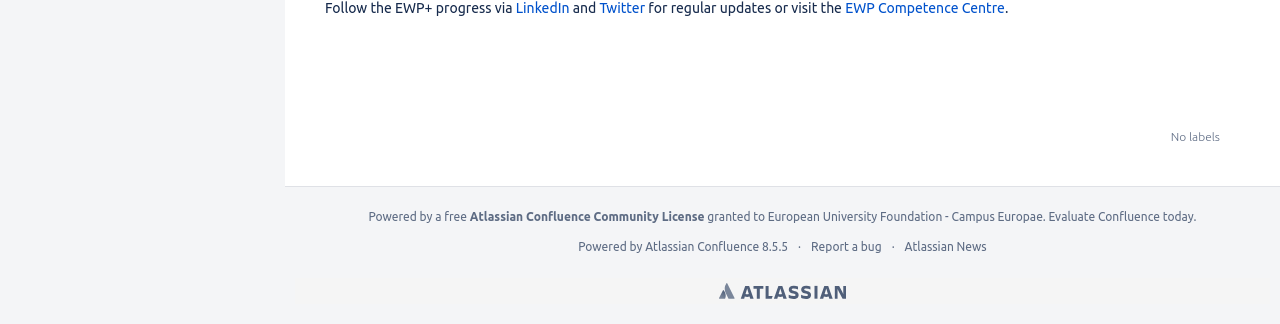Find and provide the bounding box coordinates for the UI element described here: "Twitter". The coordinates should be given as four float numbers between 0 and 1: [left, top, right, bottom].

[0.466, 0.0, 0.504, 0.049]